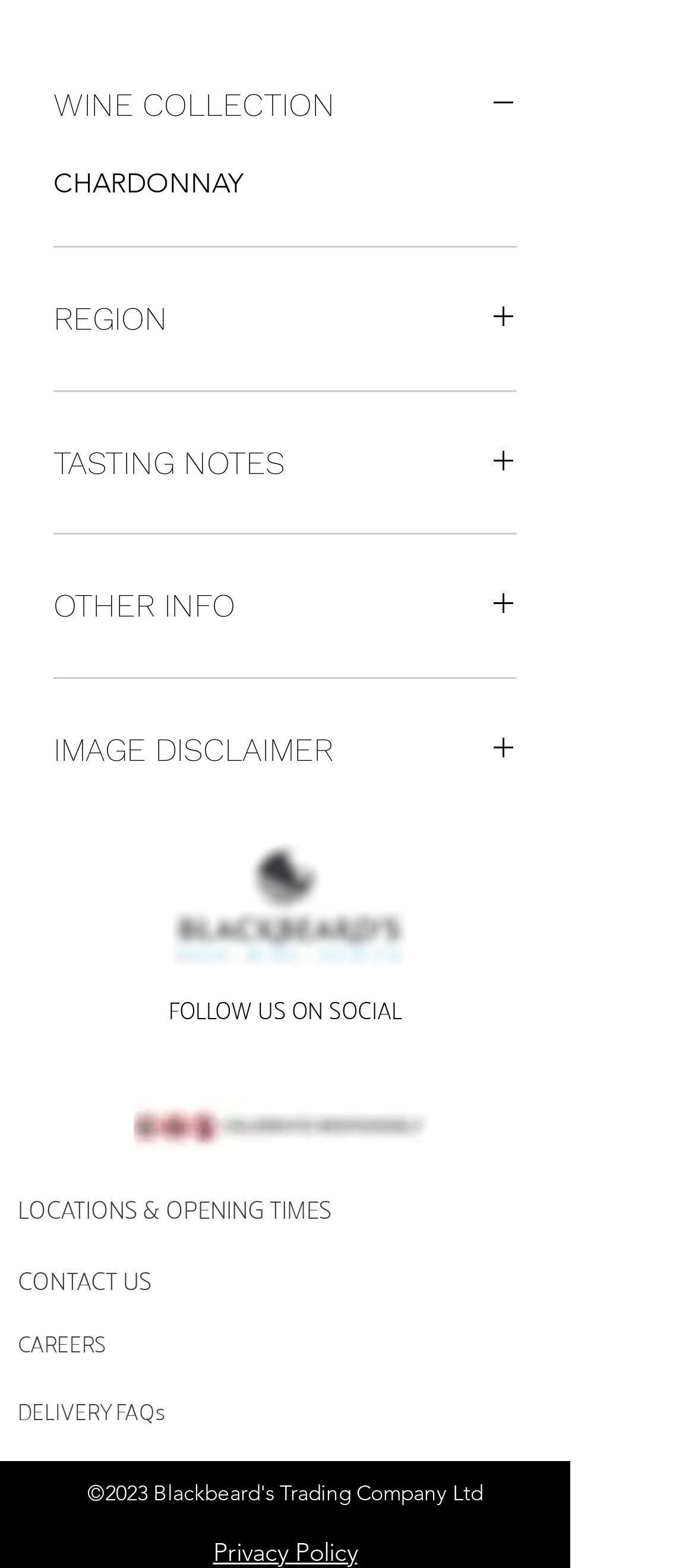Locate the bounding box coordinates of the clickable element to fulfill the following instruction: "Click on WINE COLLECTION". Provide the coordinates as four float numbers between 0 and 1 in the format [left, top, right, bottom].

[0.077, 0.049, 0.744, 0.085]